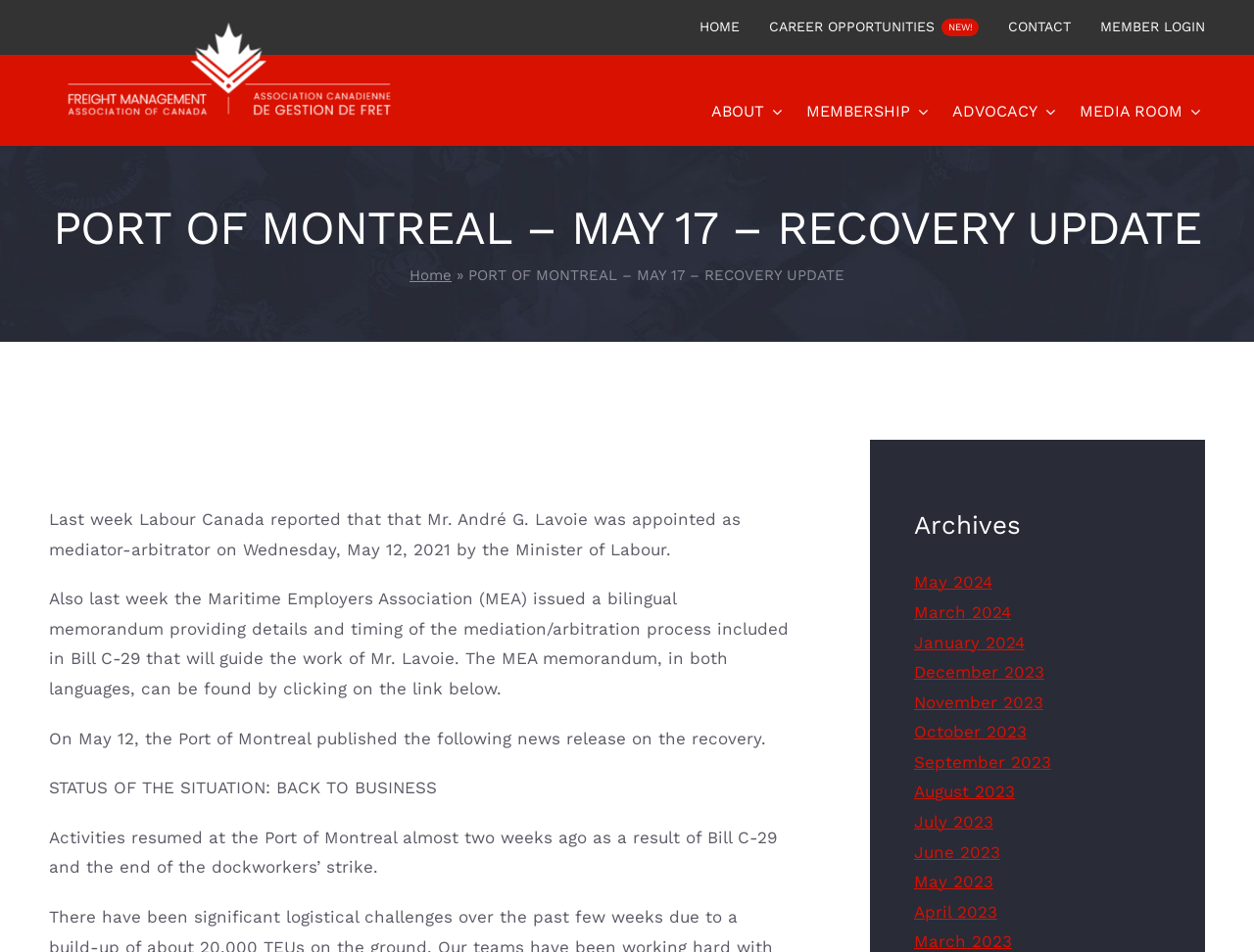Indicate the bounding box coordinates of the element that needs to be clicked to satisfy the following instruction: "Click on the MEMBER LOGIN link". The coordinates should be four float numbers between 0 and 1, i.e., [left, top, right, bottom].

[0.854, 0.0, 0.961, 0.058]